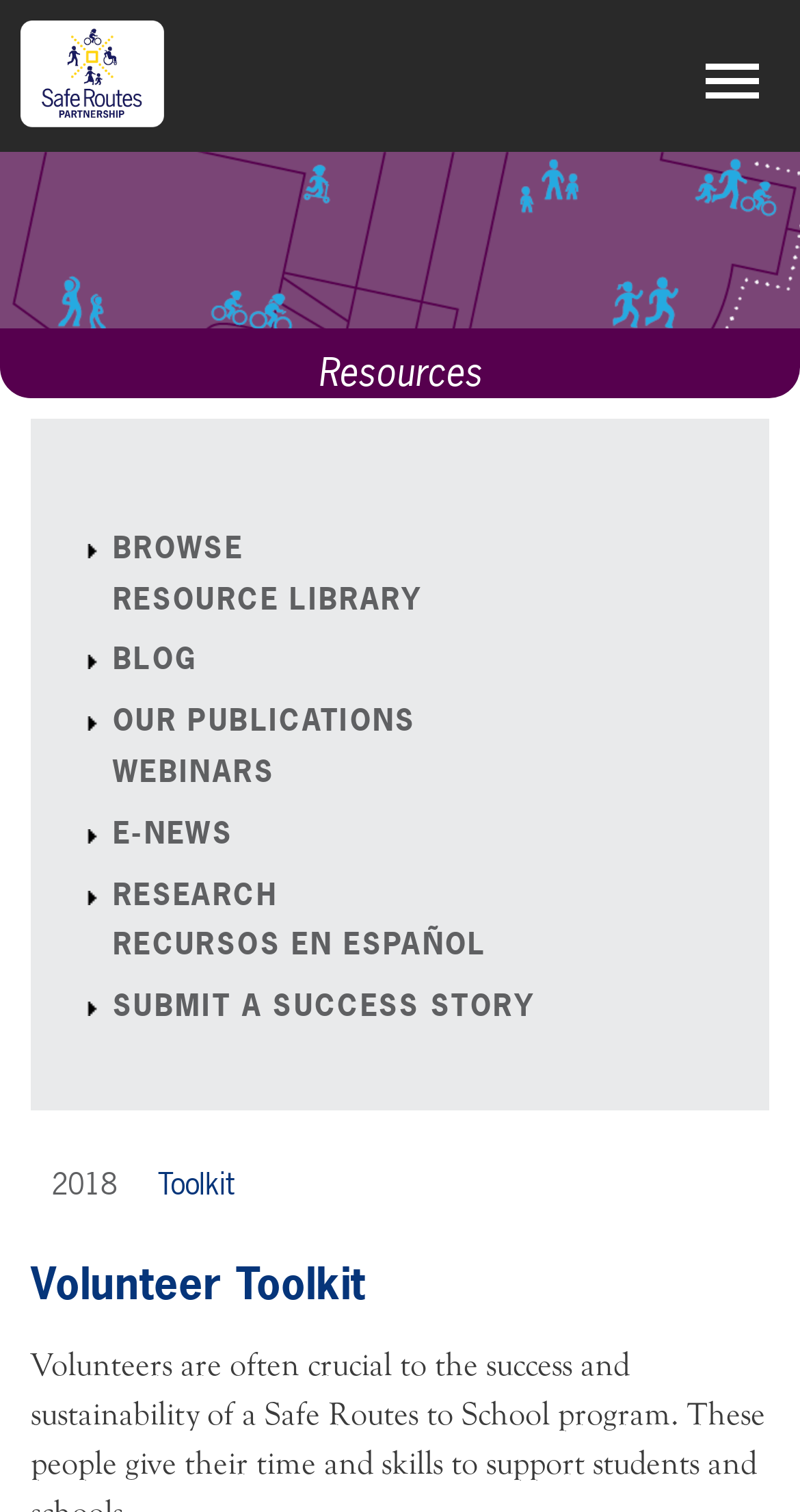Give a one-word or short phrase answer to the question: 
What is the purpose of the search bar?

To search resources